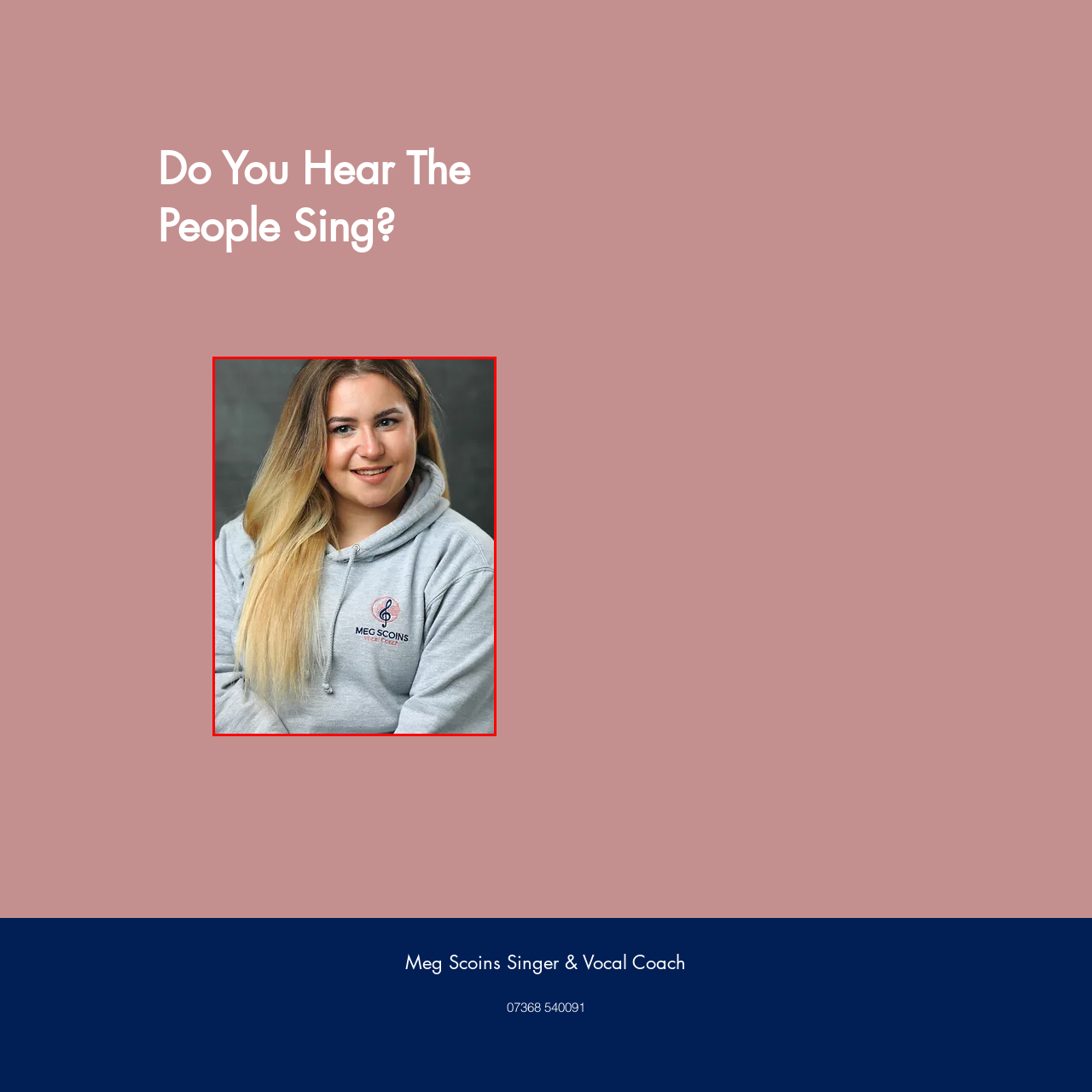Focus on the image confined within the red boundary and provide a single word or phrase in response to the question:
What is on the woman's grey hoodie?

Logo